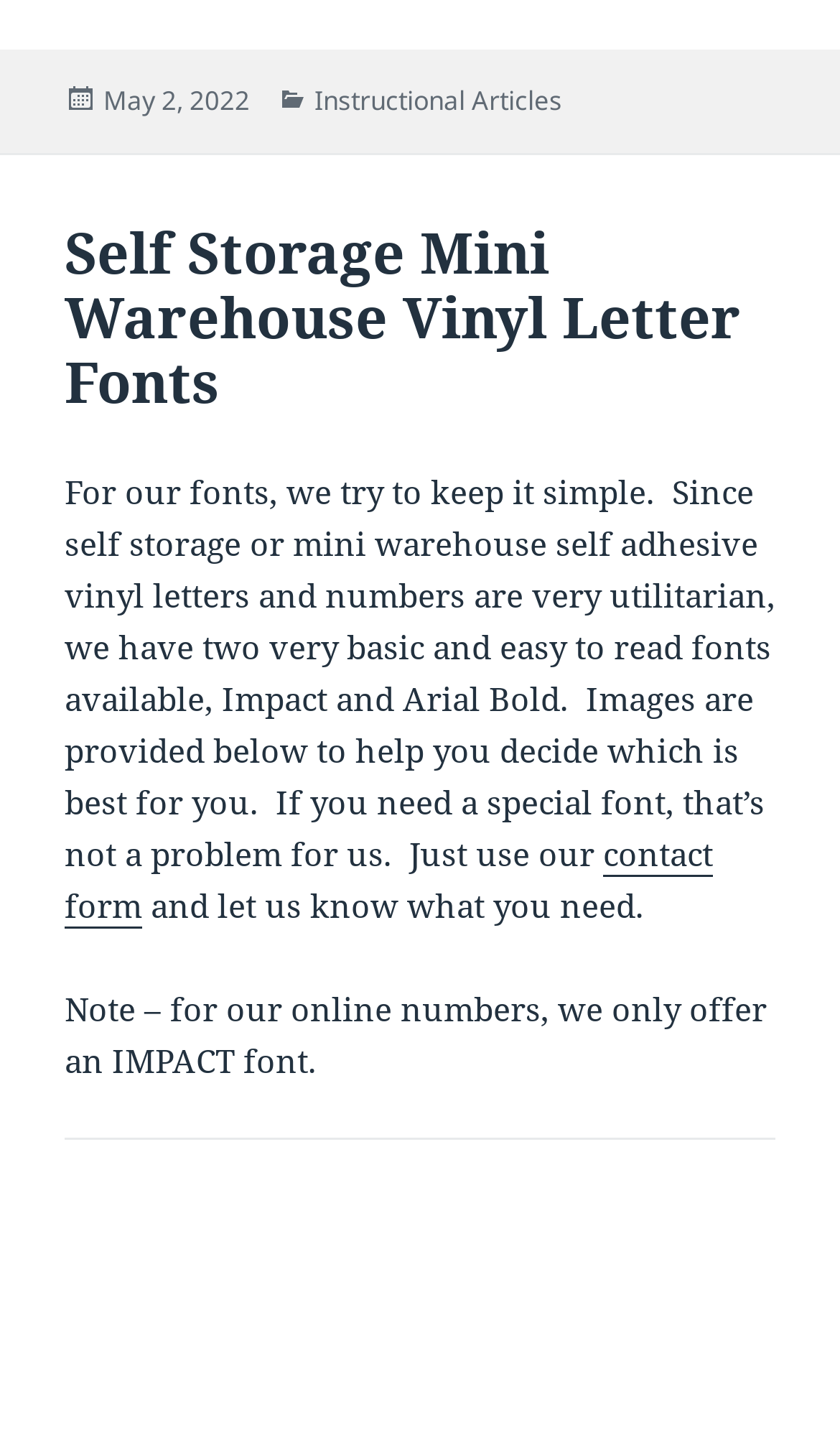How can I request a special font that is not available?
Kindly give a detailed and elaborate answer to the question.

I found the answer by reading the sentence in the main content section of the webpage, which says 'If you need a special font, that’s not a problem for us. Just use our contact form and let us know what you need'.